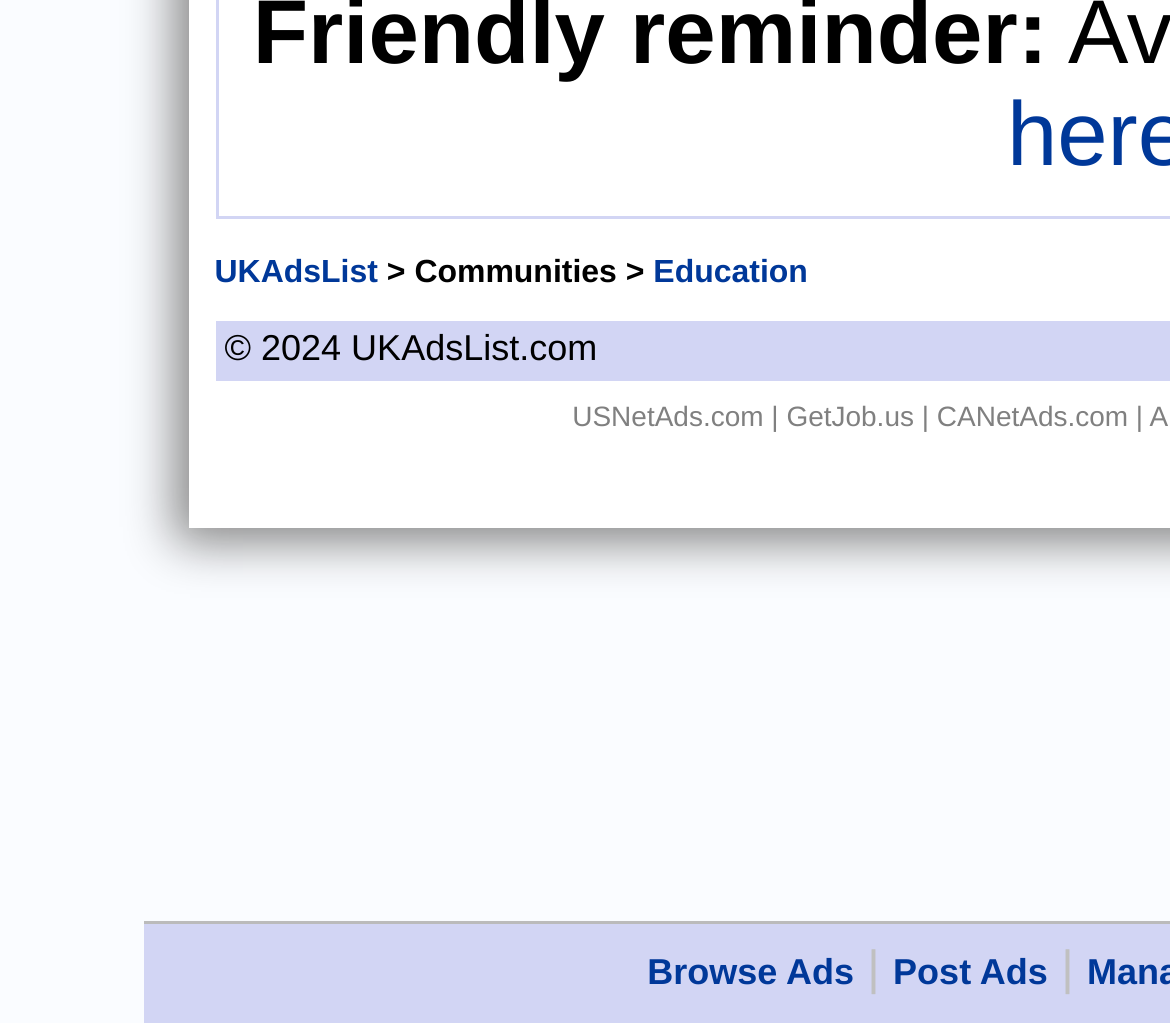Identify the bounding box of the HTML element described here: "Post Ads". Provide the coordinates as four float numbers between 0 and 1: [left, top, right, bottom].

[0.763, 0.93, 0.896, 0.971]